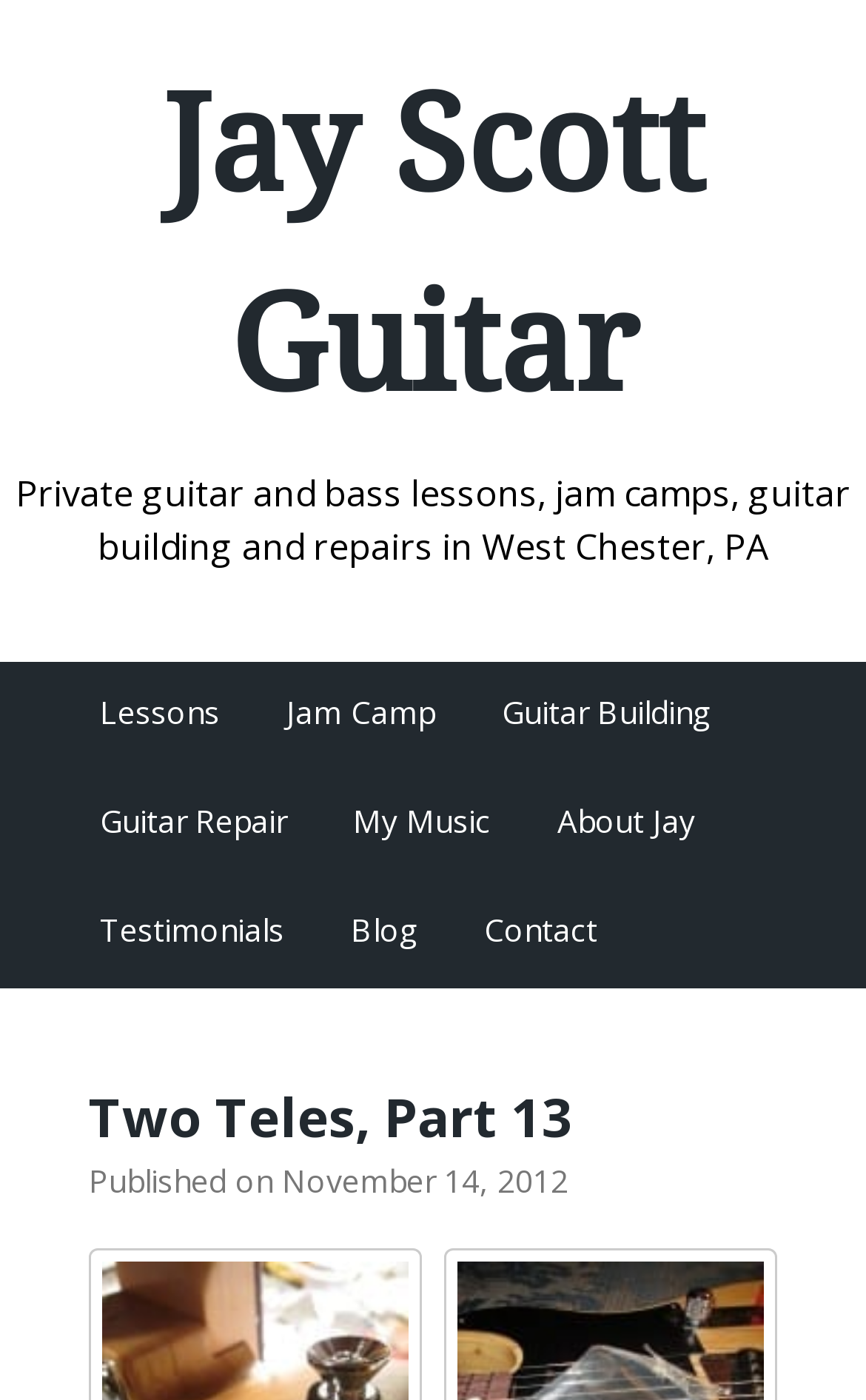Identify the bounding box for the UI element specified in this description: "Jay Scott Guitar". The coordinates must be four float numbers between 0 and 1, formatted as [left, top, right, bottom].

[0.187, 0.048, 0.813, 0.301]